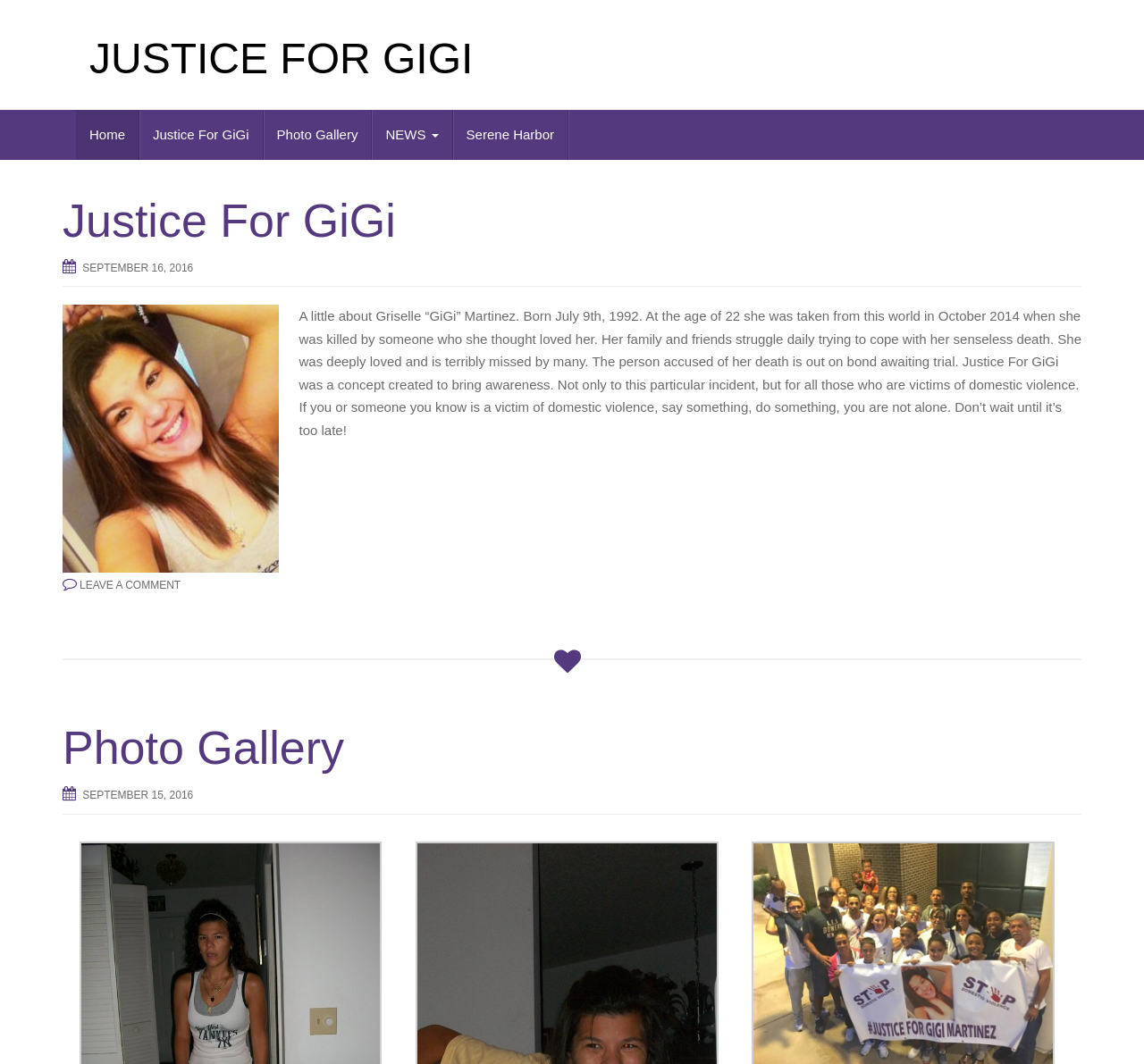Respond with a single word or phrase:
What is the title of the second section in the webpage?

Photo Gallery